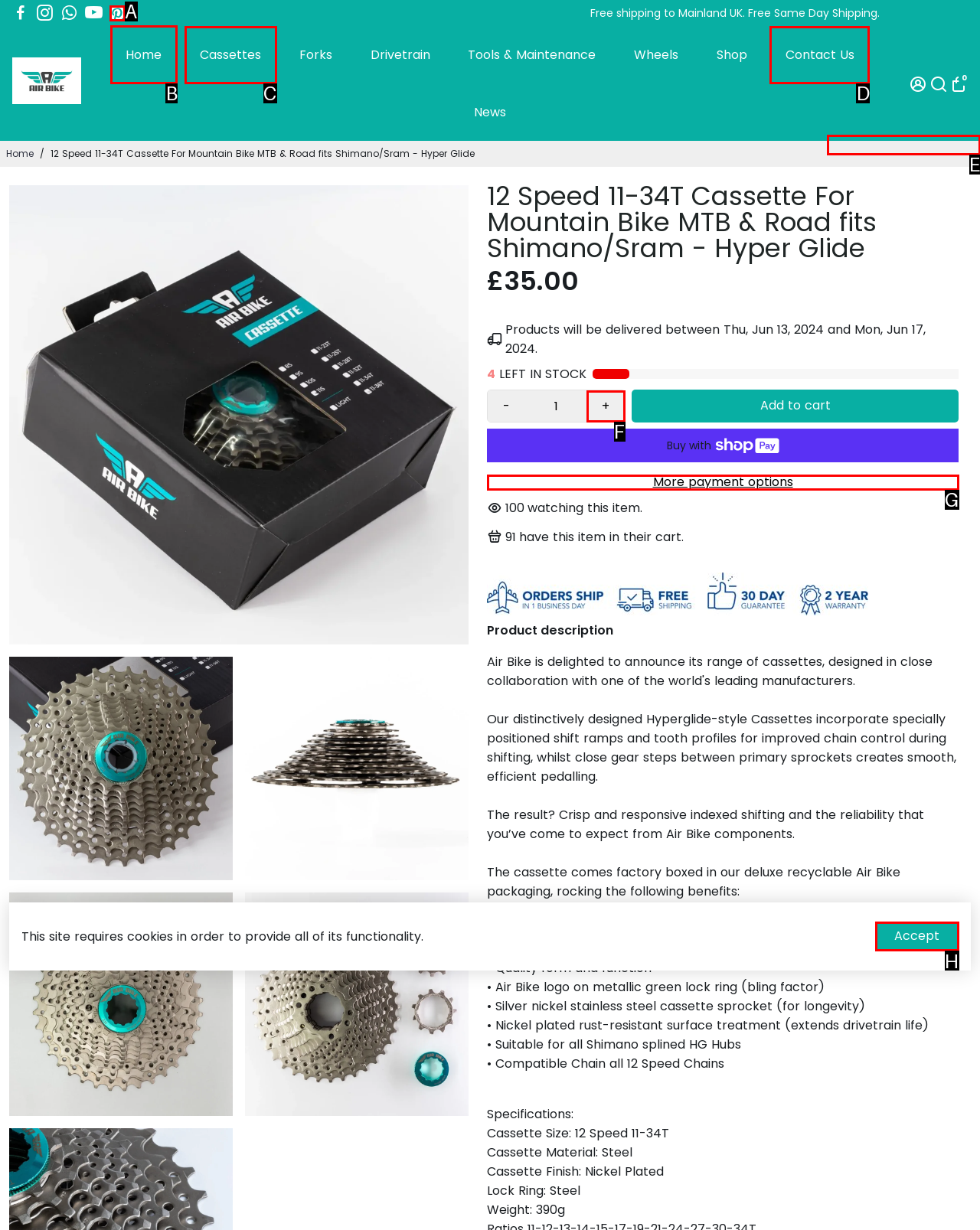For the given instruction: Click the 'Home' link, determine which boxed UI element should be clicked. Answer with the letter of the corresponding option directly.

B